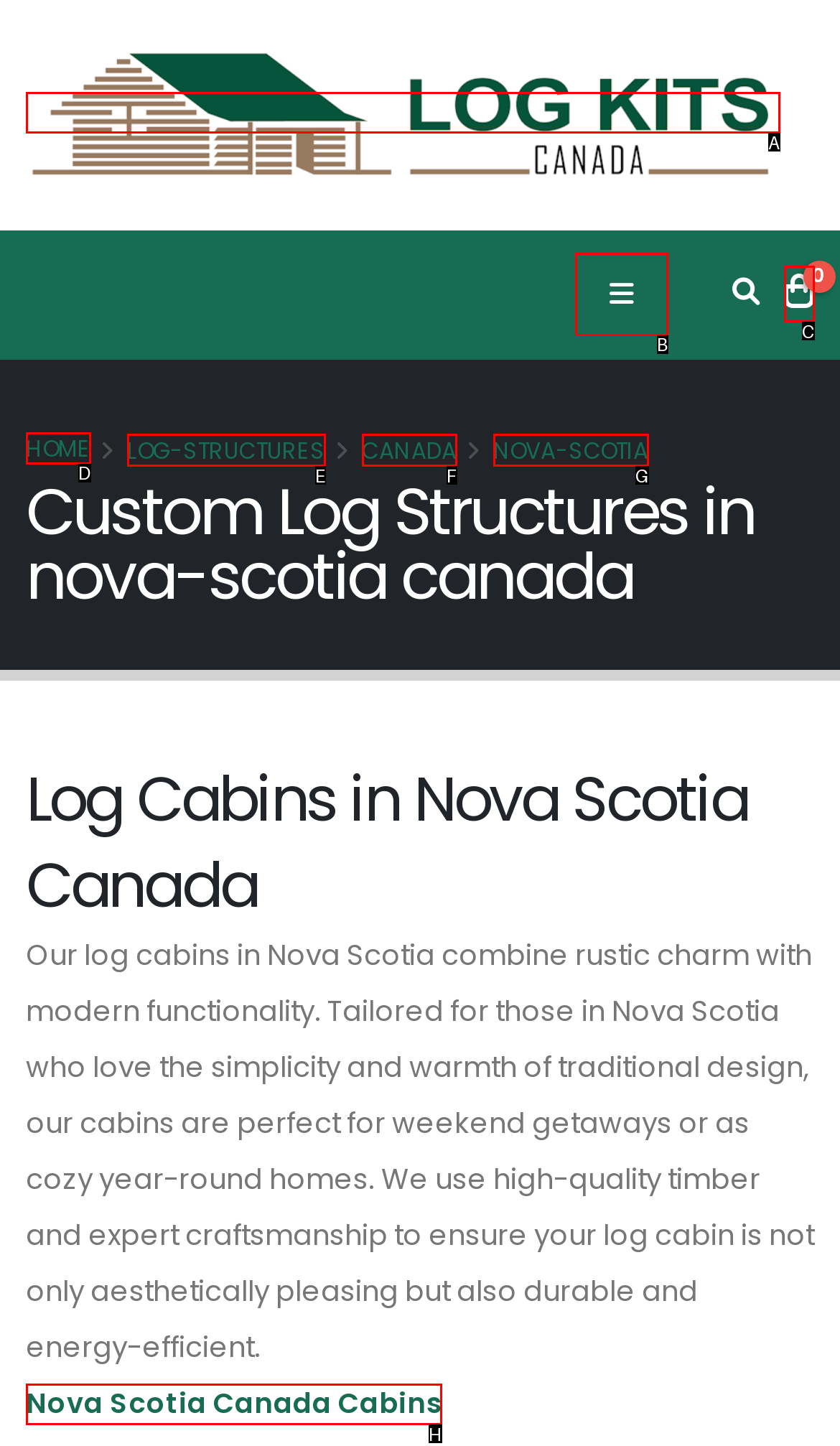Point out the specific HTML element to click to complete this task: Go to home page Reply with the letter of the chosen option.

D